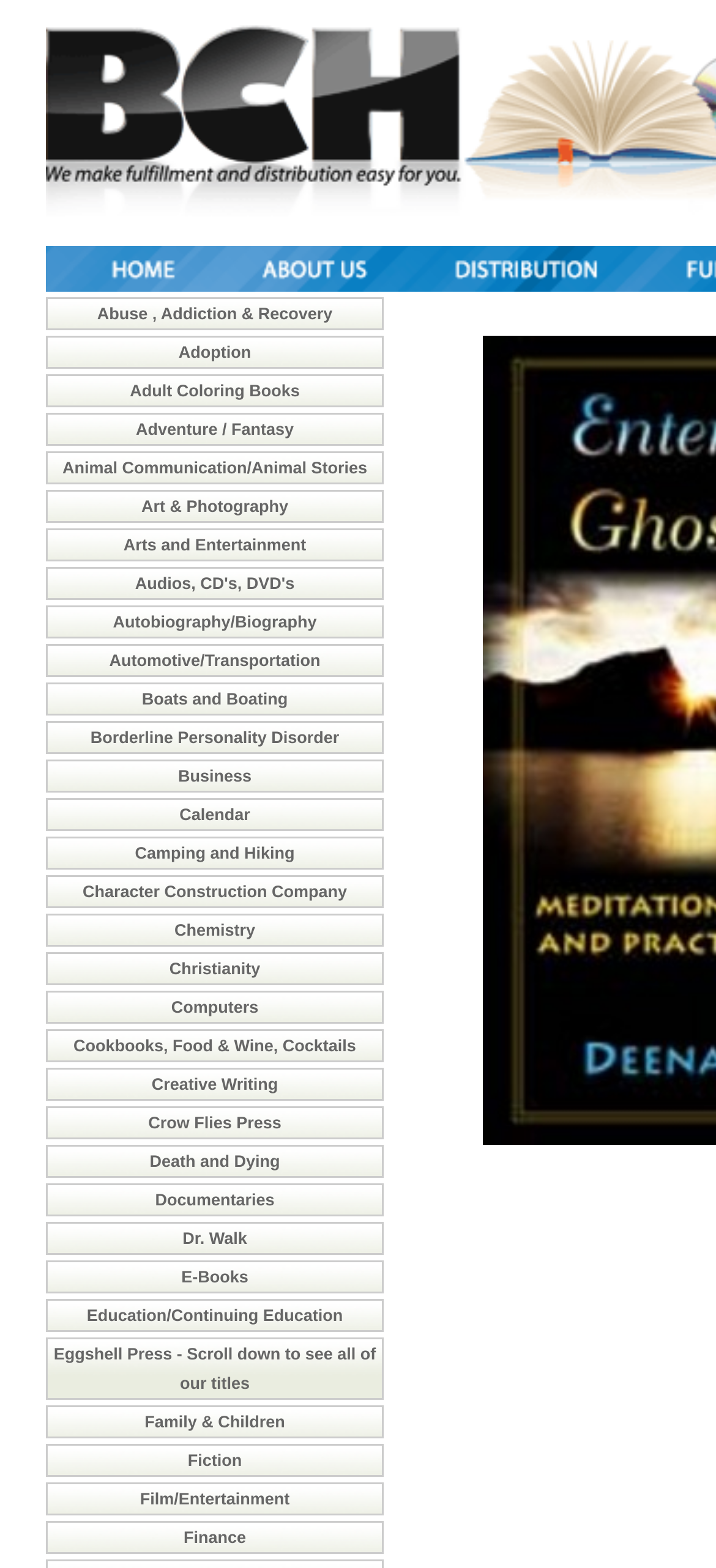Provide a short answer using a single word or phrase for the following question: 
Is there a category for 'E-Books' on this webpage?

Yes